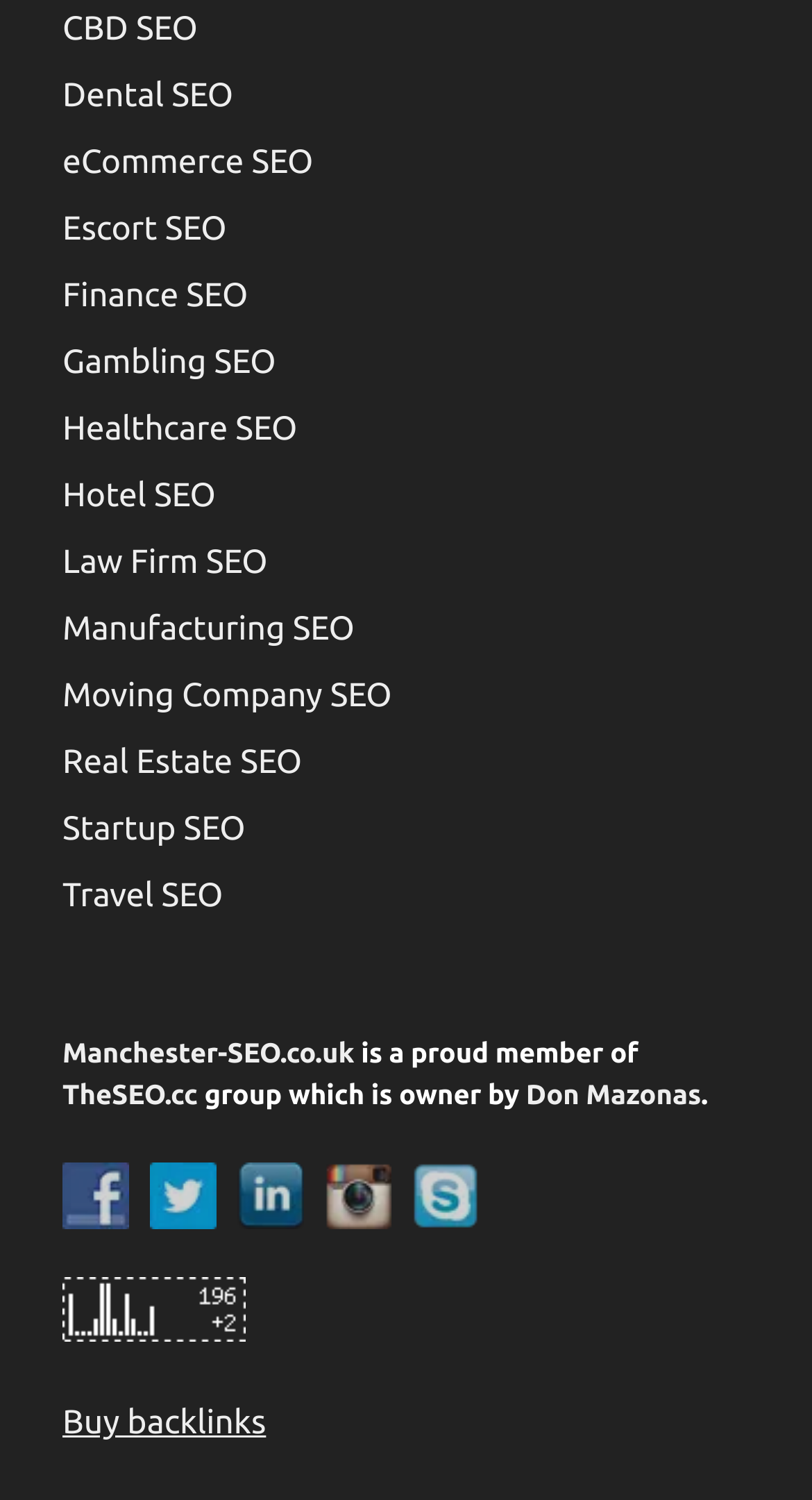Provide a short answer using a single word or phrase for the following question: 
What type of services does this website offer?

SEO services